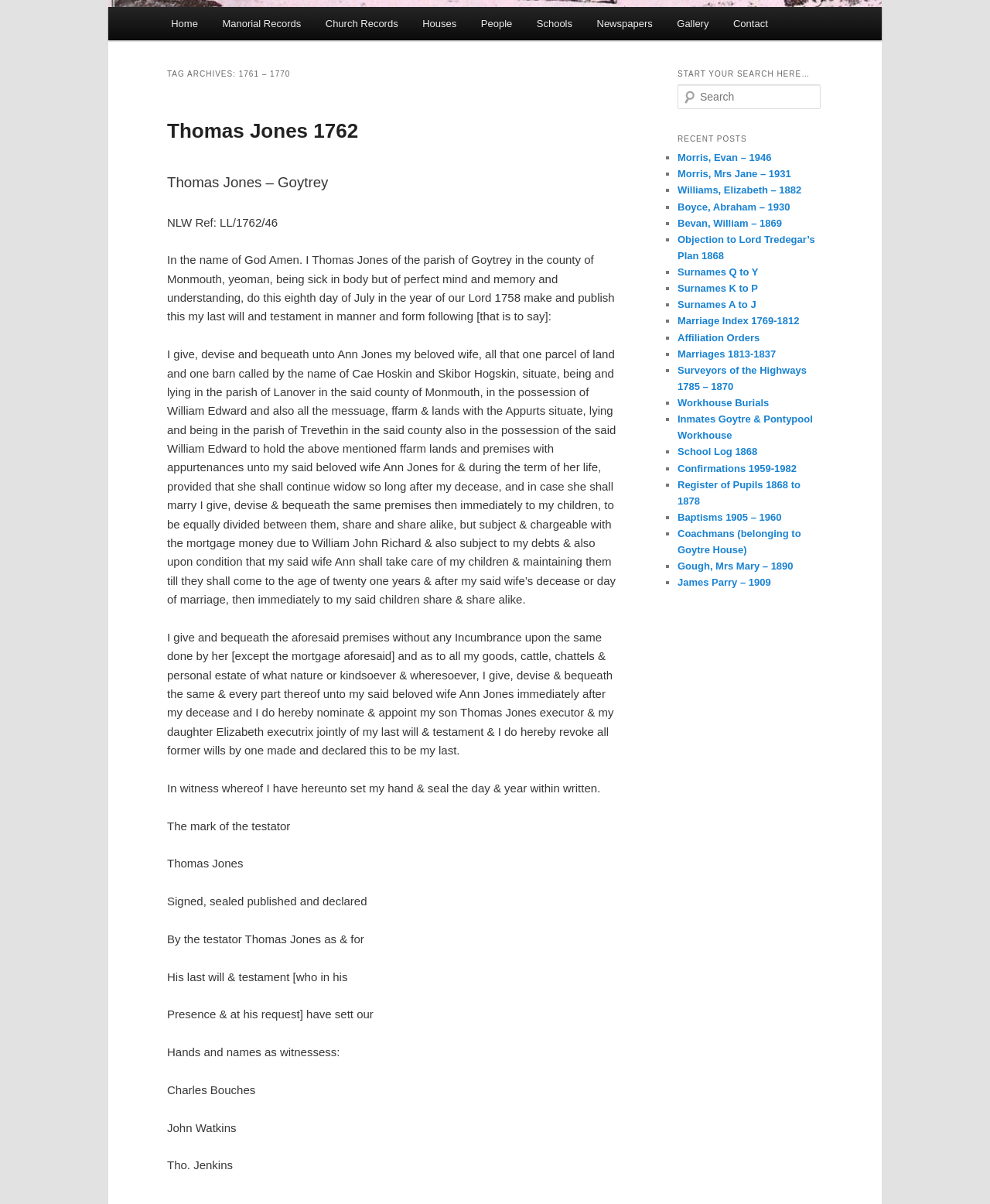Refer to the element description Gallery and identify the corresponding bounding box in the screenshot. Format the coordinates as (top-left x, top-left y, bottom-right x, bottom-right y) with values in the range of 0 to 1.

[0.671, 0.006, 0.728, 0.034]